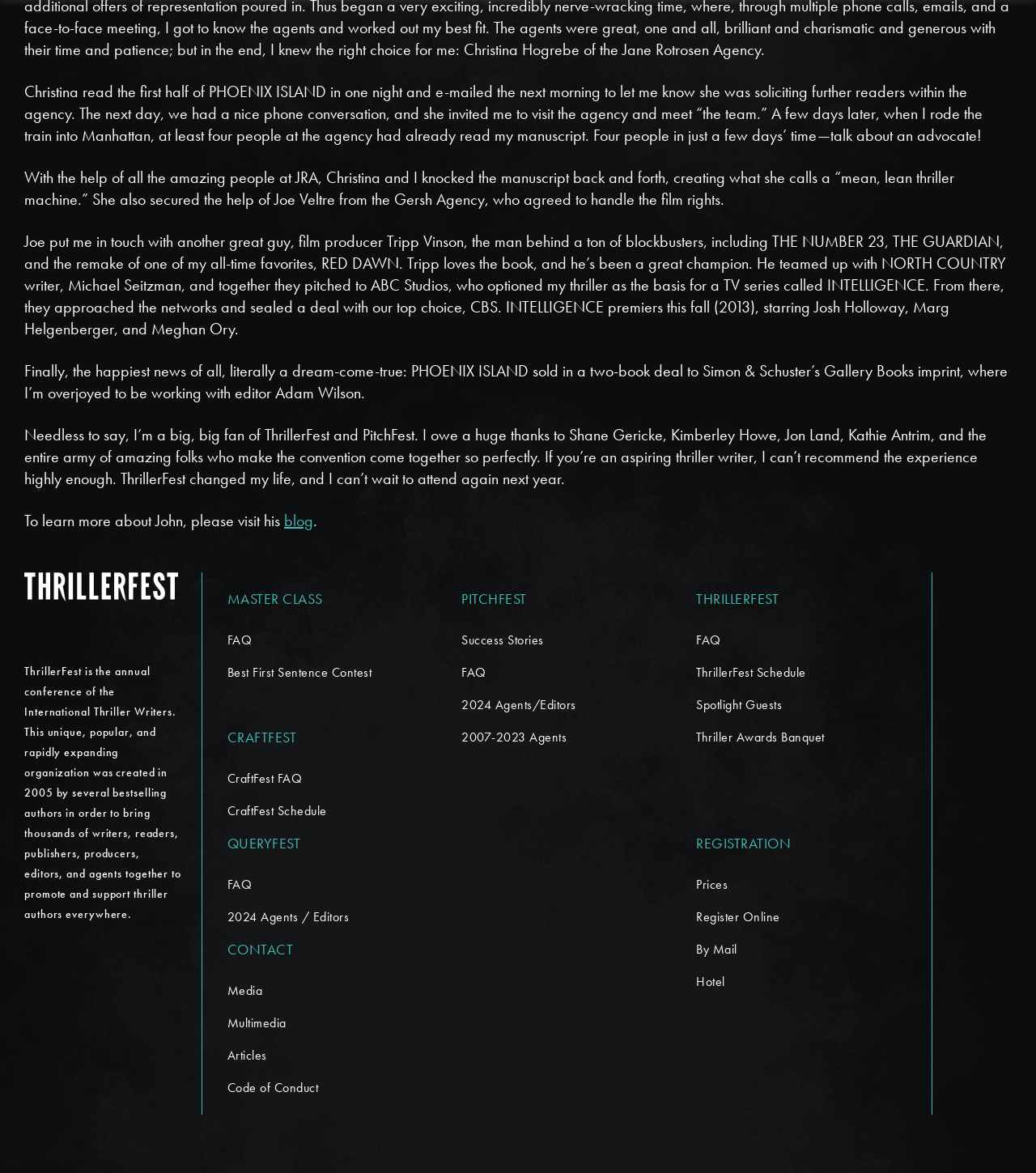Determine the bounding box coordinates for the area you should click to complete the following instruction: "learn more about ThrillerFest".

[0.023, 0.488, 0.172, 0.513]